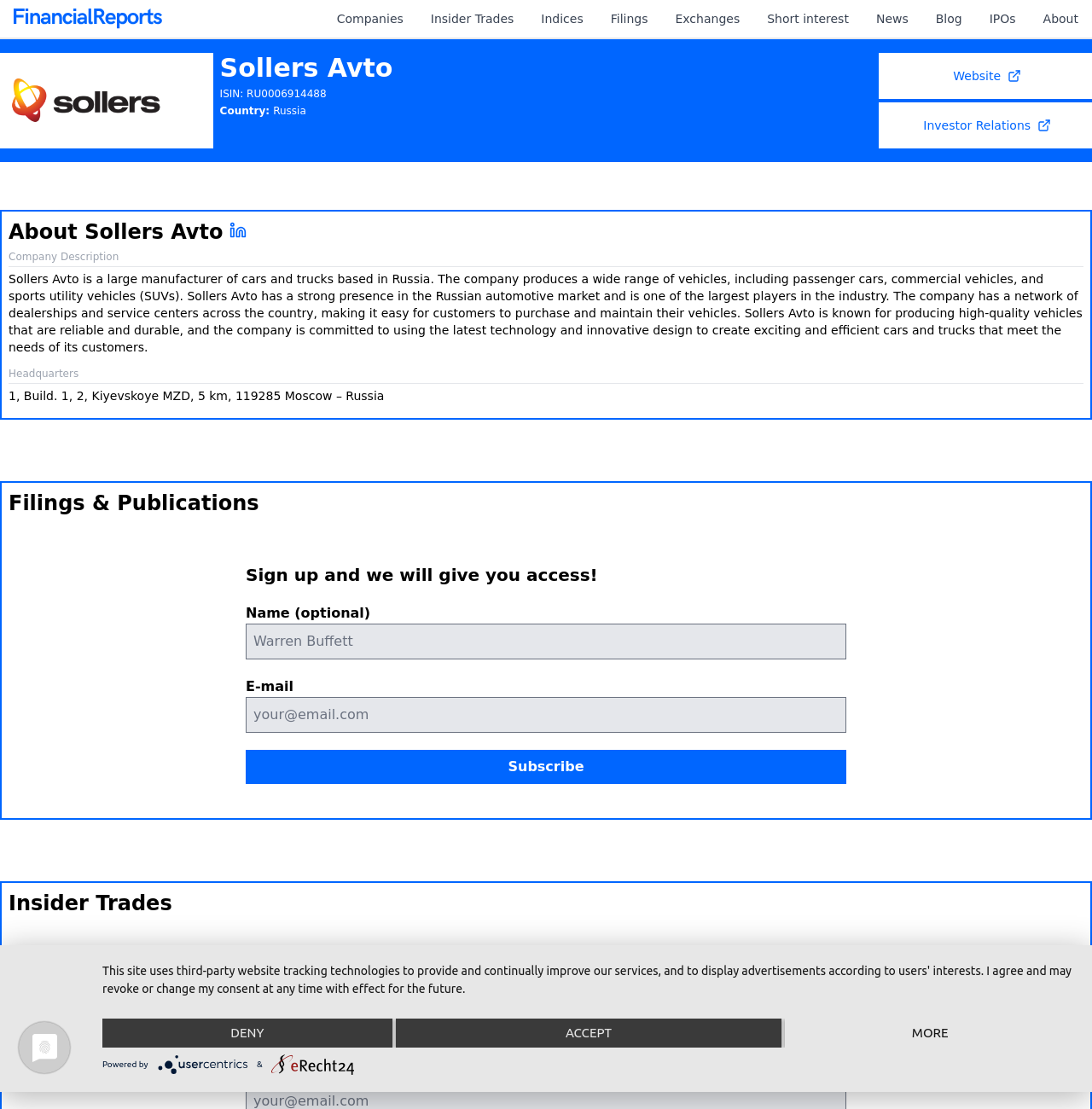Please locate the bounding box coordinates for the element that should be clicked to achieve the following instruction: "Click FinancialReports Logo". Ensure the coordinates are given as four float numbers between 0 and 1, i.e., [left, top, right, bottom].

[0.012, 0.008, 0.158, 0.026]